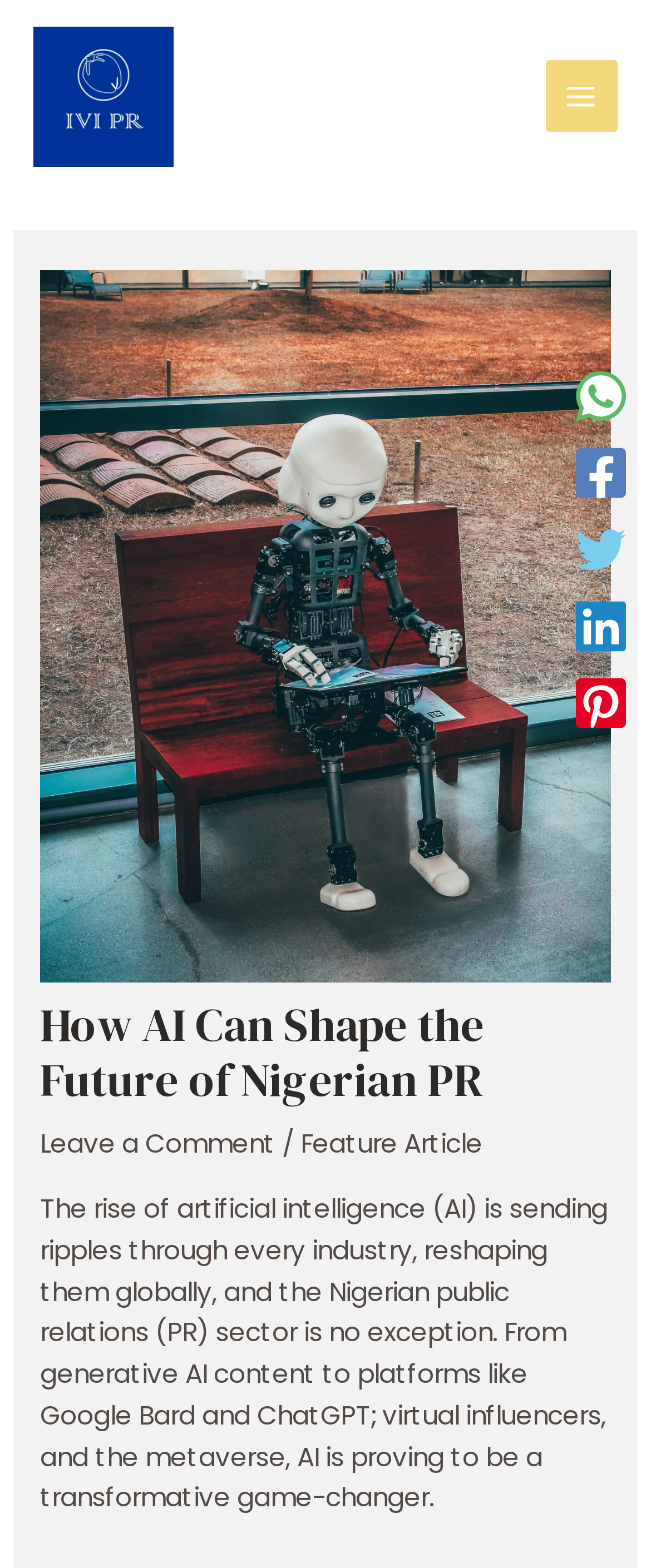Extract the main headline from the webpage and generate its text.

How AI Can Shape the Future of Nigerian PR